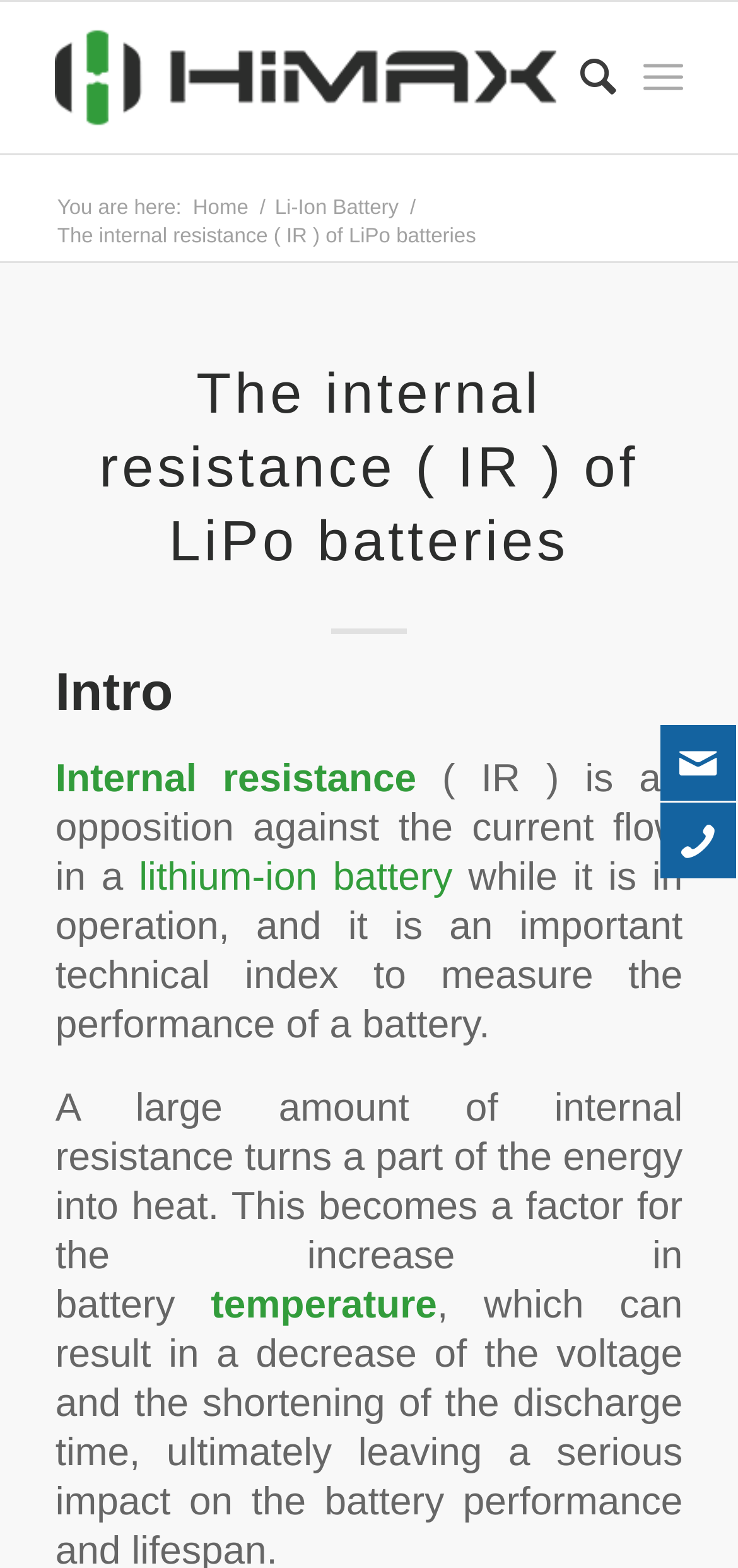Determine which piece of text is the heading of the webpage and provide it.

The internal resistance ( IR ) of LiPo batteries